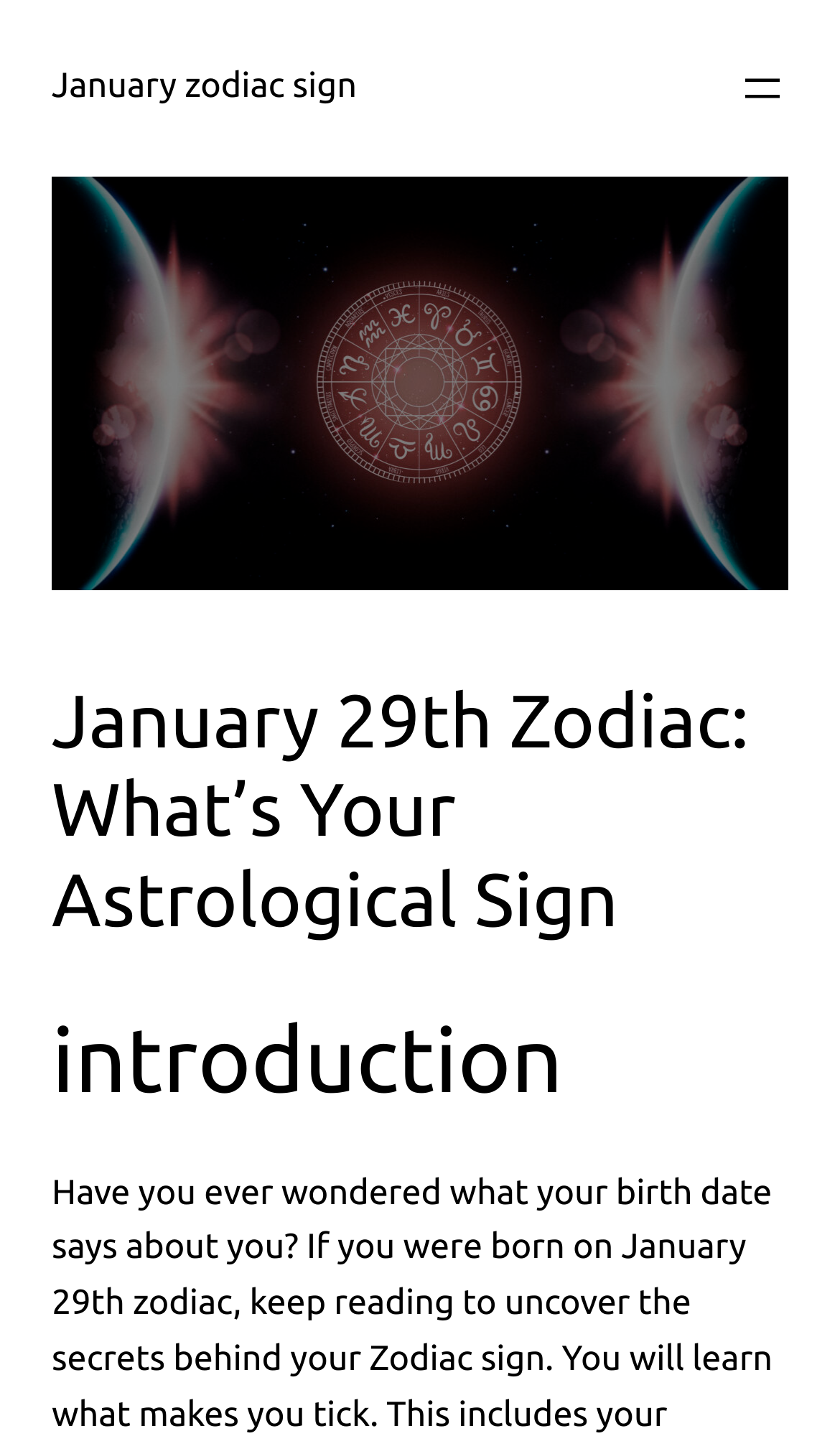Identify the bounding box for the described UI element. Provide the coordinates in (top-left x, top-left y, bottom-right x, bottom-right y) format with values ranging from 0 to 1: January zodiac sign

[0.062, 0.047, 0.425, 0.074]